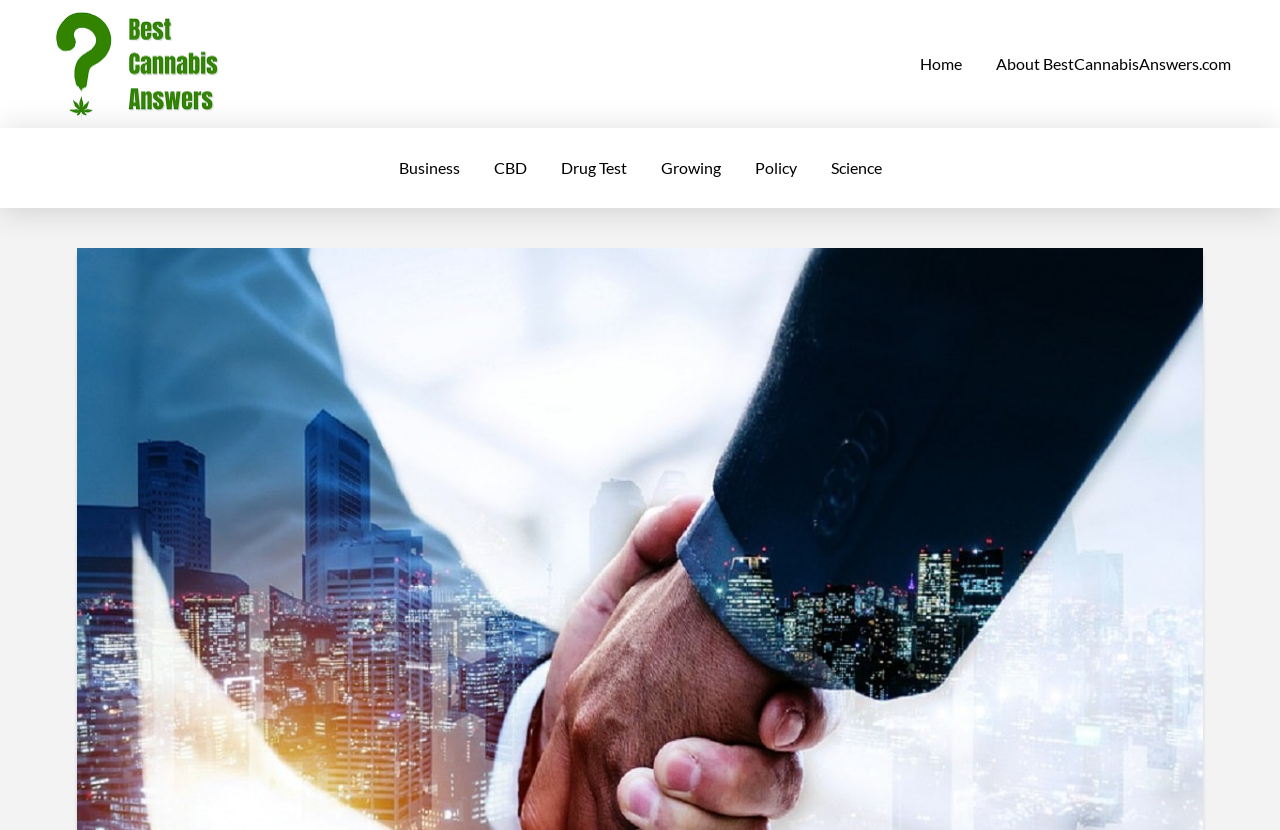Refer to the element description CBD and identify the corresponding bounding box in the screenshot. Format the coordinates as (top-left x, top-left y, bottom-right x, bottom-right y) with values in the range of 0 to 1.

[0.372, 0.172, 0.425, 0.233]